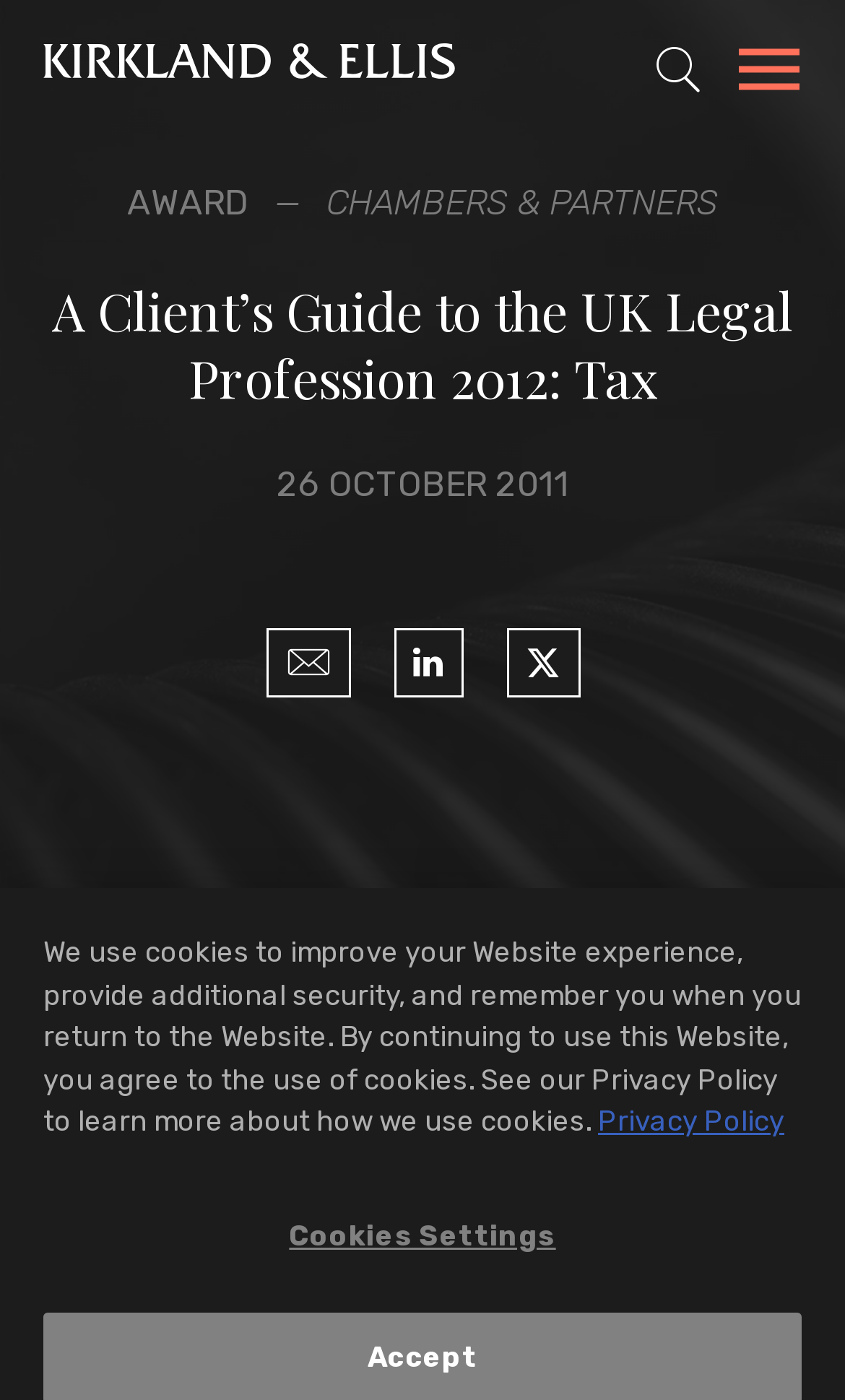Using the description: "Privacy Policy", determine the UI element's bounding box coordinates. Ensure the coordinates are in the format of four float numbers between 0 and 1, i.e., [left, top, right, bottom].

[0.708, 0.789, 0.928, 0.813]